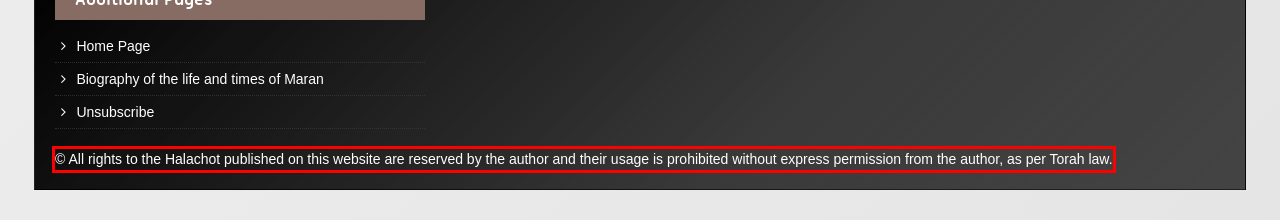Please analyze the provided webpage screenshot and perform OCR to extract the text content from the red rectangle bounding box.

© All rights to the Halachot published on this website are reserved by the author and their usage is prohibited without express permission from the author, as per Torah law.